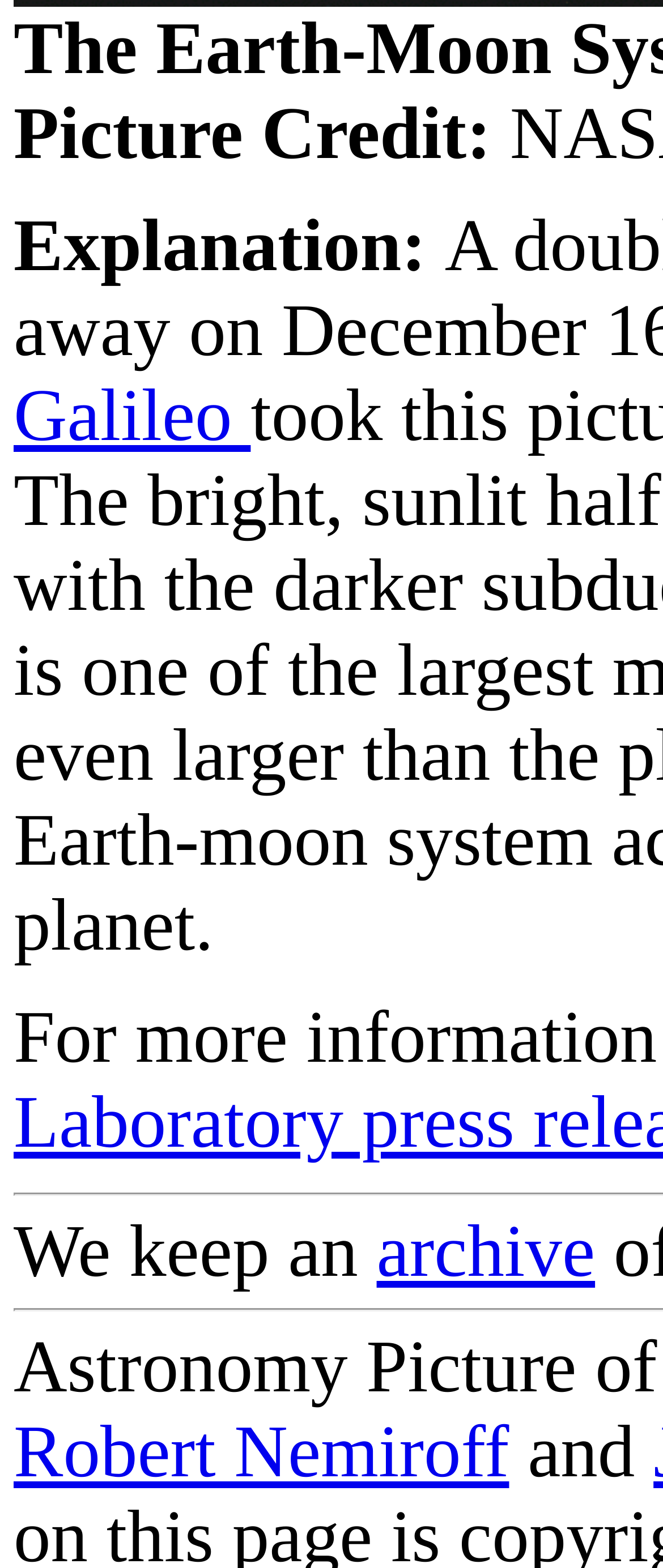What is the purpose of the archive mentioned on this webpage?
Refer to the image and give a detailed answer to the query.

The StaticText element with the text 'We keep an' is followed by a link 'archive'. This suggests that the purpose of the archive mentioned on this webpage is to keep something, although the exact nature of what is being kept is not specified.